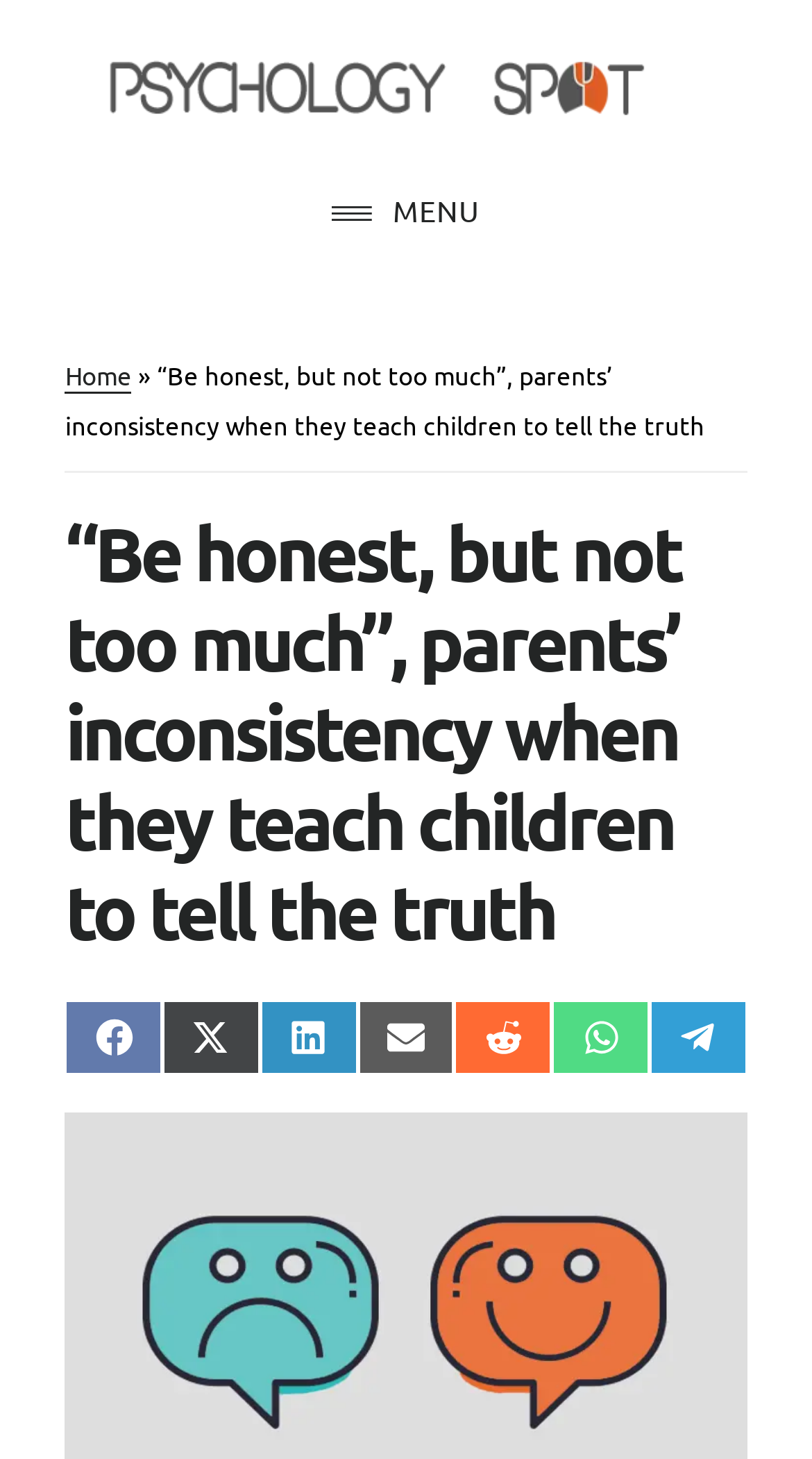Reply to the question with a single word or phrase:
Is the menu button expanded?

False